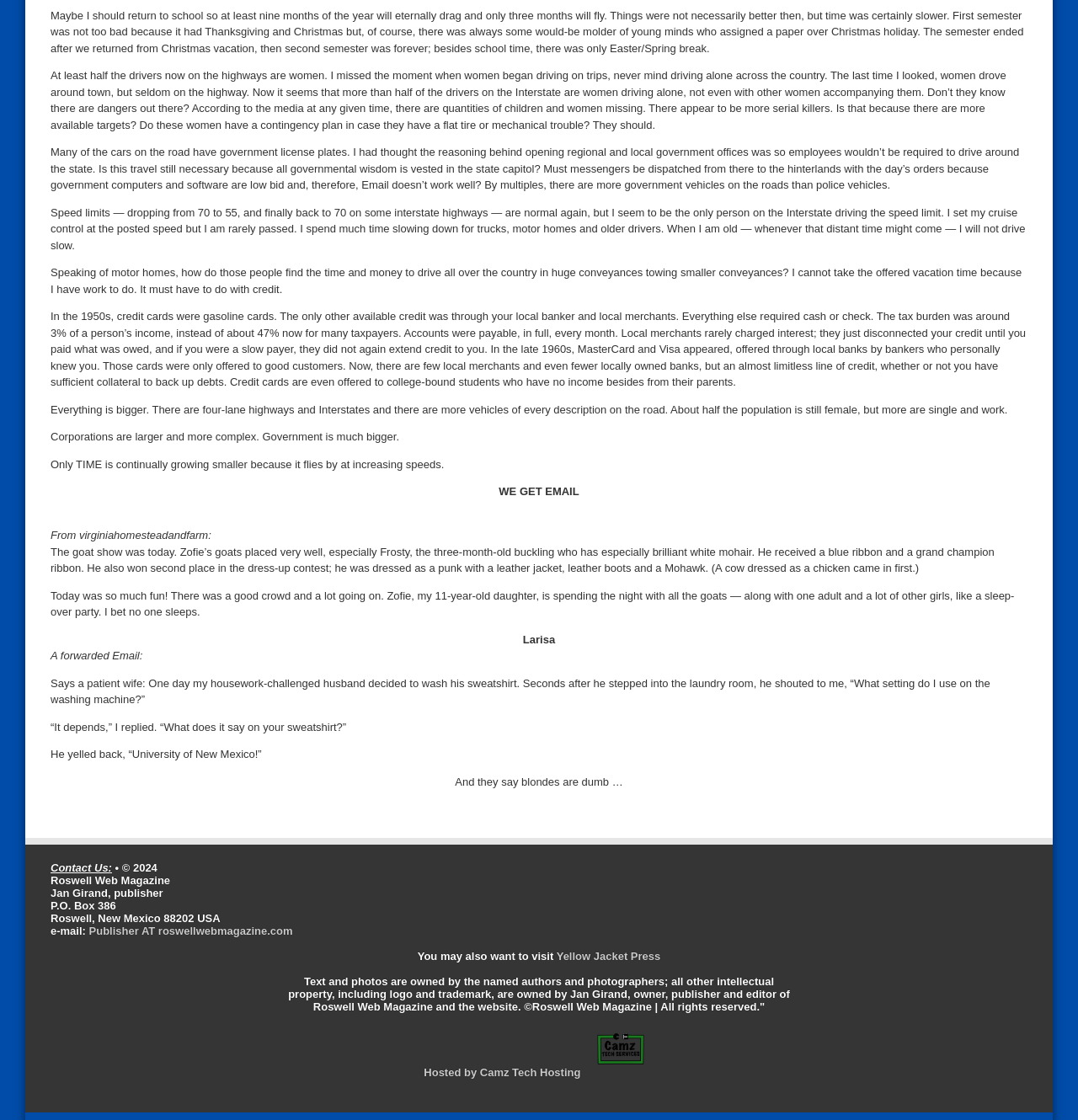Answer the question using only one word or a concise phrase: What is the name of the company hosting the website?

Camz Tech Hosting